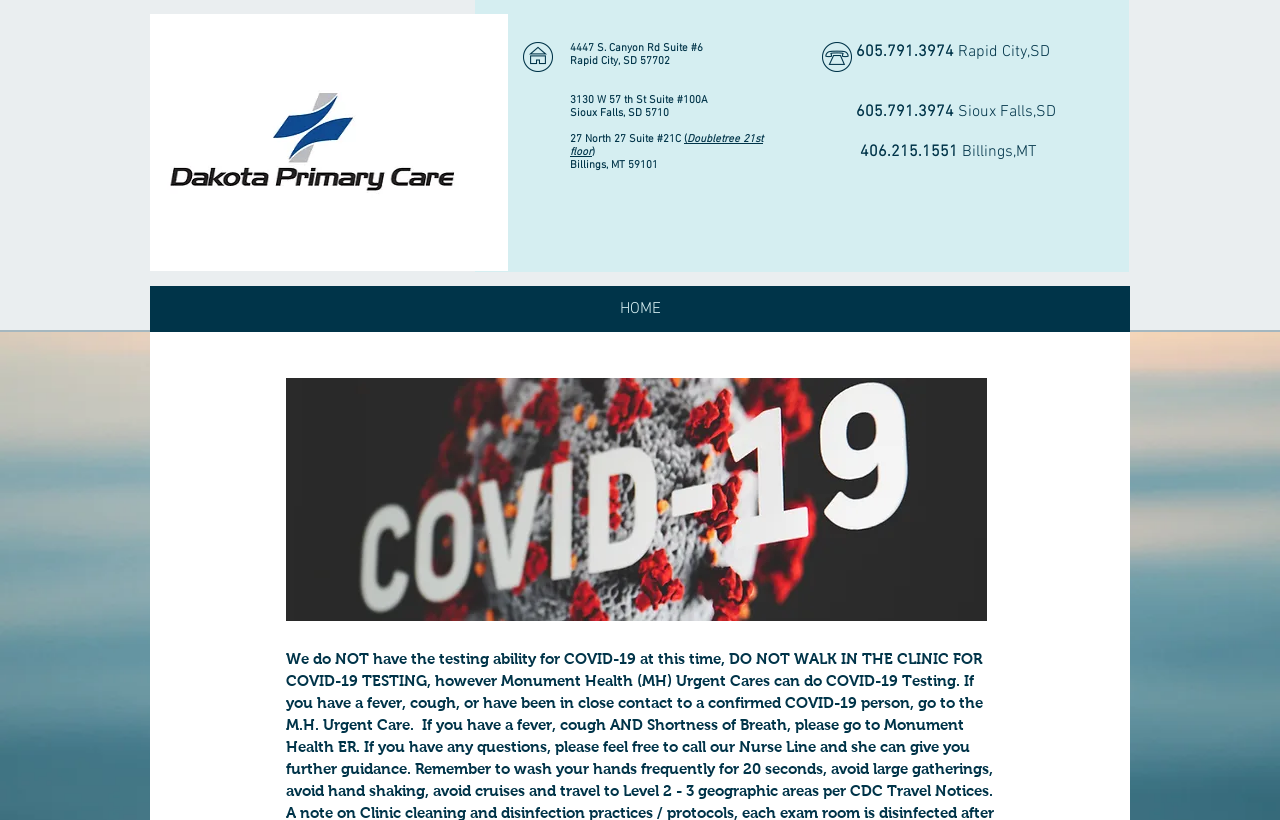What is the name of the image on this webpage?
Look at the webpage screenshot and answer the question with a detailed explanation.

I found the image element with the bounding box coordinates [0.223, 0.461, 0.771, 0.757]. The OCR text associated with this element is 'Image by Martin Sanchez', which is likely the name of the image.